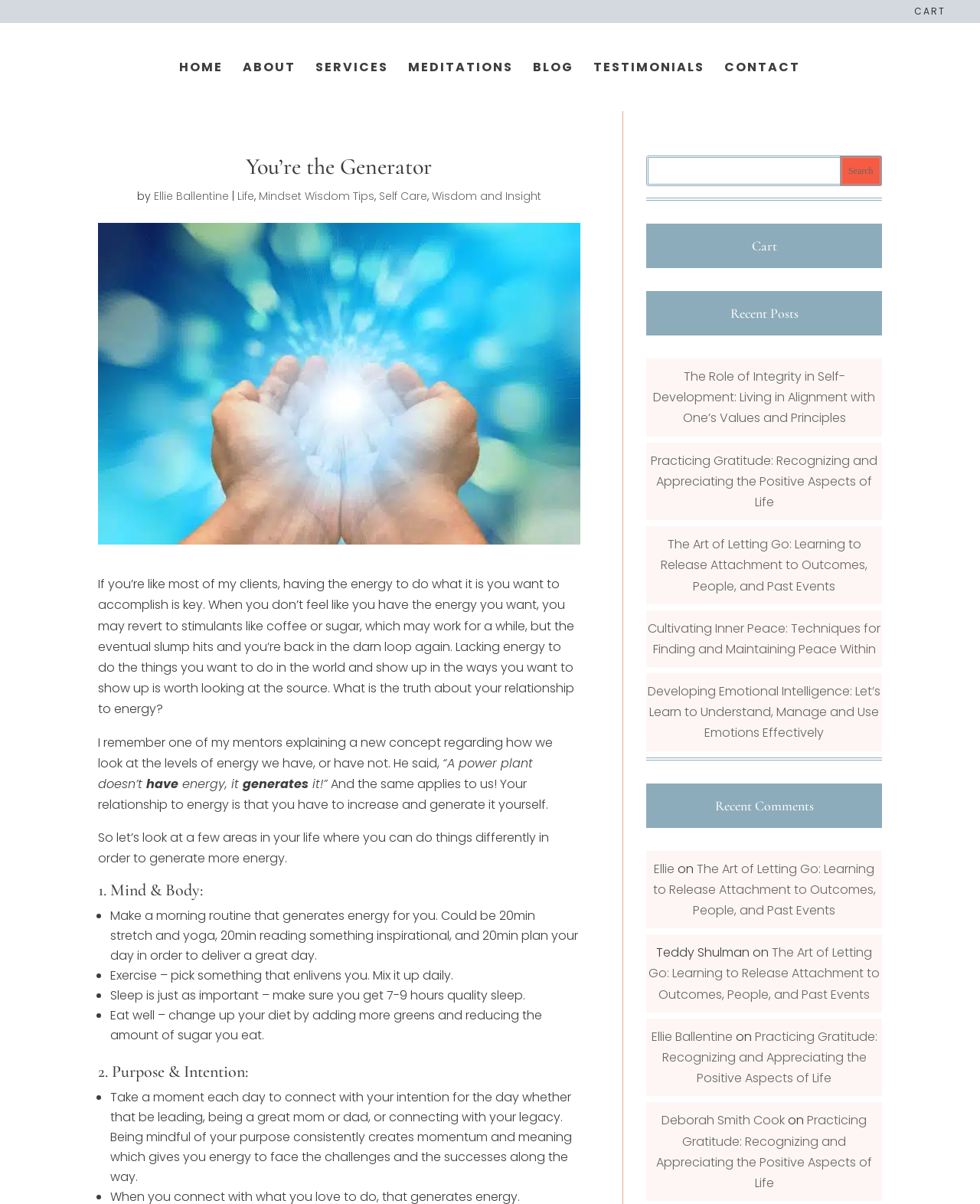Examine the image and give a thorough answer to the following question:
What is the purpose of the morning routine?

According to the text, making a morning routine that generates energy for you is one of the ways to increase and generate energy, as mentioned in the section '1. Mind & Body'.